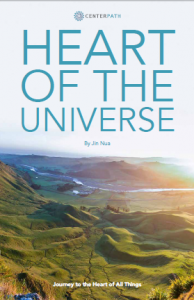Craft a thorough explanation of what is depicted in the image.

The image features the cover of the book "Heart of the Universe" by Jin Nua, published under the Centerpath label. The design showcases a stunning landscape, possibly representing a journey into nature, with rolling hills and a serene body of water in the background. The title is prominently displayed in a large, modern font, colored in a soothing light blue, which contrasts against the natural hues of the photograph. Below the title, the author's name is presented in a smaller font, reinforcing the book's identity. This cover symbolizes exploration and introspection, inviting readers to dive into the themes of self-discovery and connection with the universe.